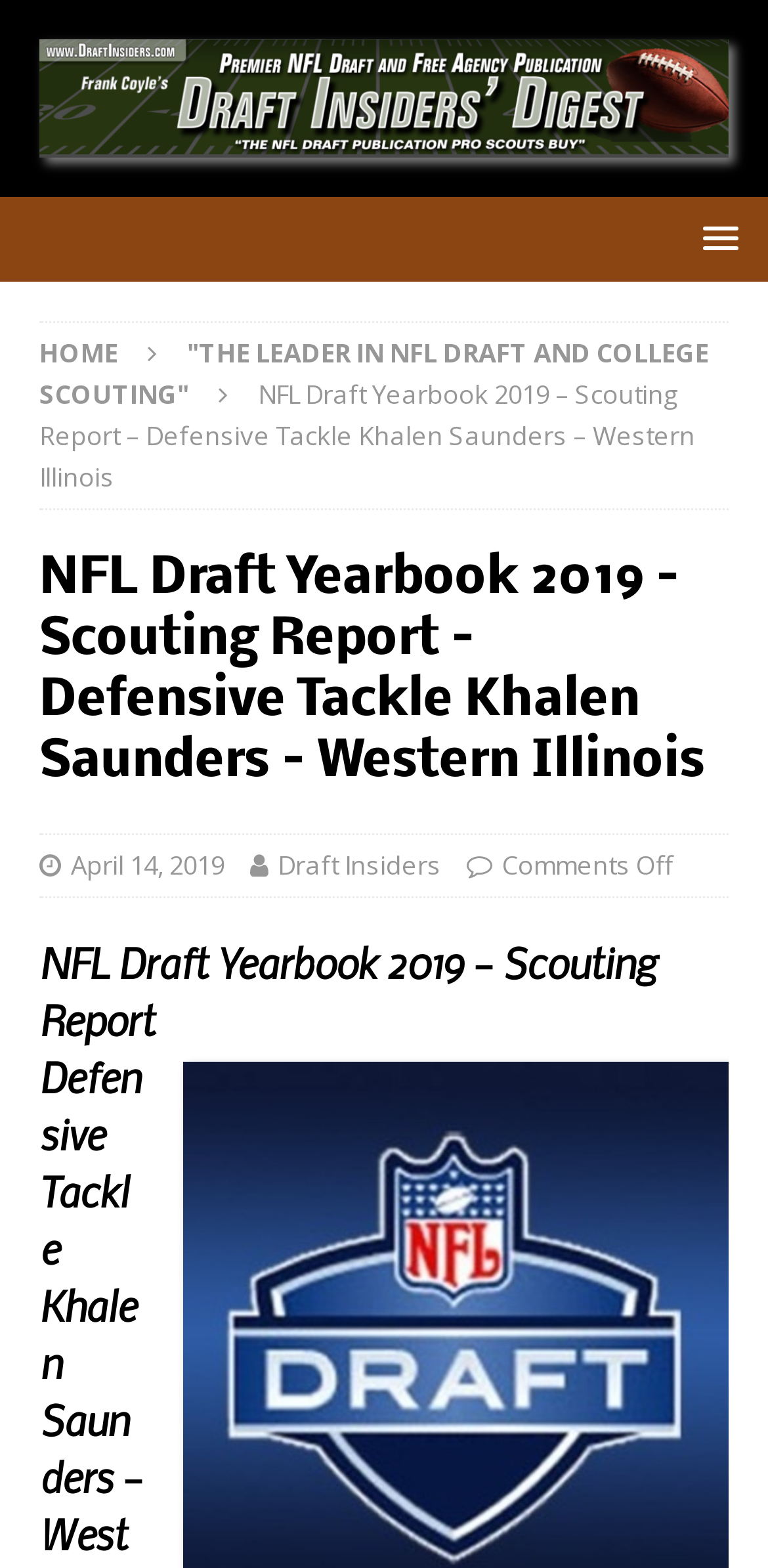Determine the bounding box for the HTML element described here: "Home". The coordinates should be given as [left, top, right, bottom] with each number being a float between 0 and 1.

[0.051, 0.214, 0.154, 0.237]